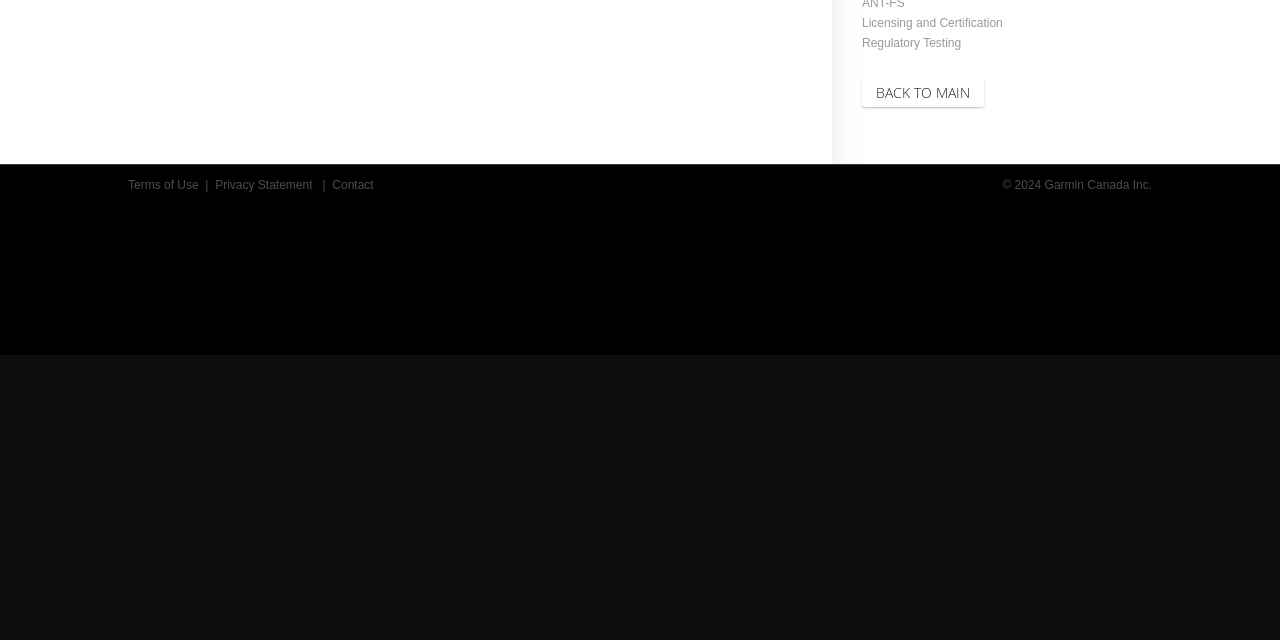Calculate the bounding box coordinates for the UI element based on the following description: "Licensing and Certification". Ensure the coordinates are four float numbers between 0 and 1, i.e., [left, top, right, bottom].

[0.673, 0.025, 0.783, 0.047]